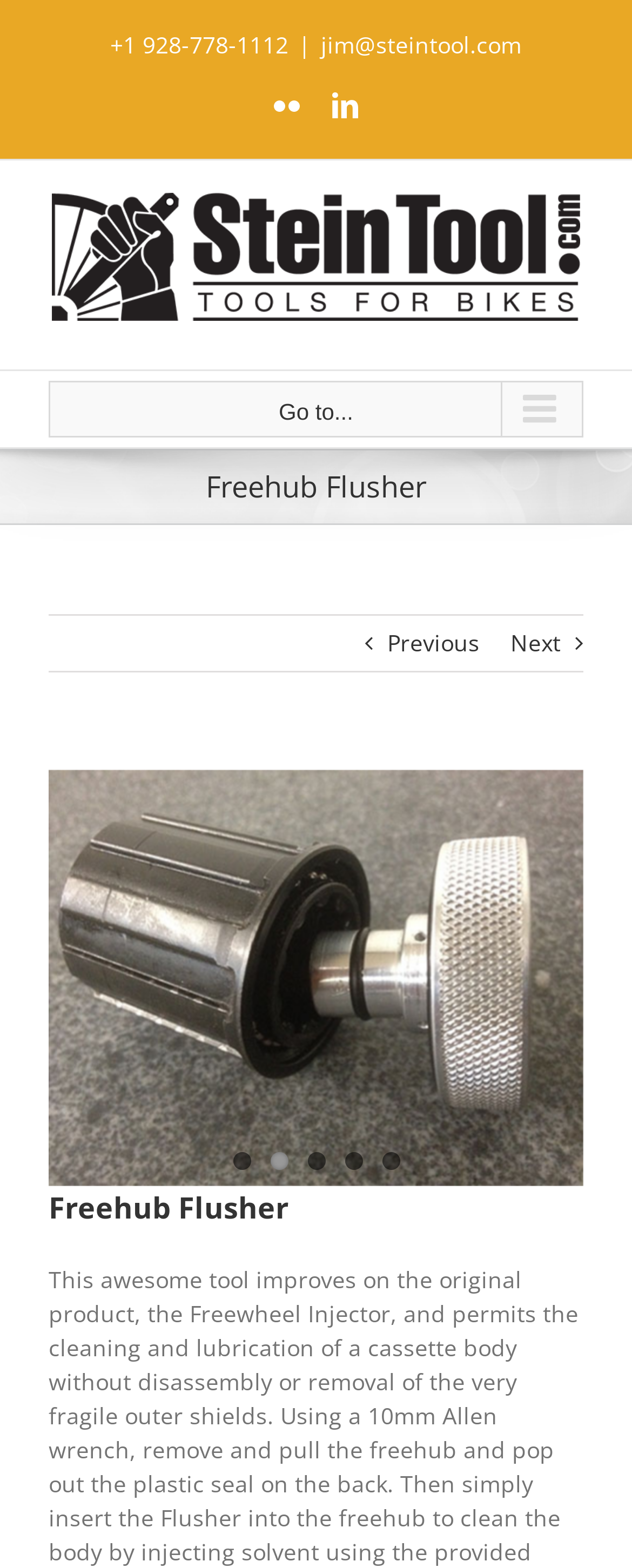Please identify the bounding box coordinates of the element's region that needs to be clicked to fulfill the following instruction: "Go to the main menu". The bounding box coordinates should consist of four float numbers between 0 and 1, i.e., [left, top, right, bottom].

[0.077, 0.243, 0.923, 0.279]